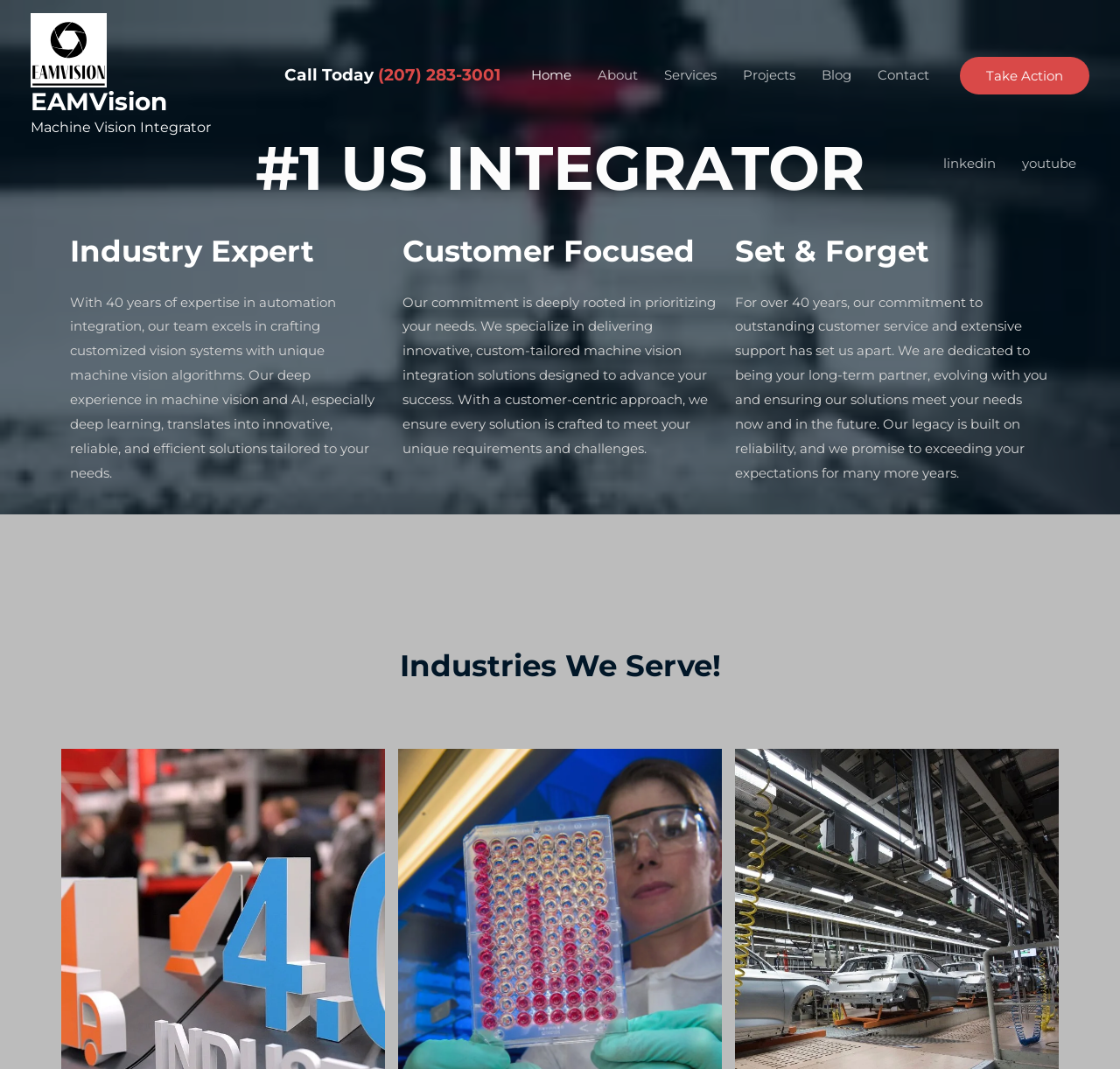Find the bounding box coordinates for the element that must be clicked to complete the instruction: "Click the 'Take Action' button". The coordinates should be four float numbers between 0 and 1, indicated as [left, top, right, bottom].

[0.857, 0.053, 0.973, 0.088]